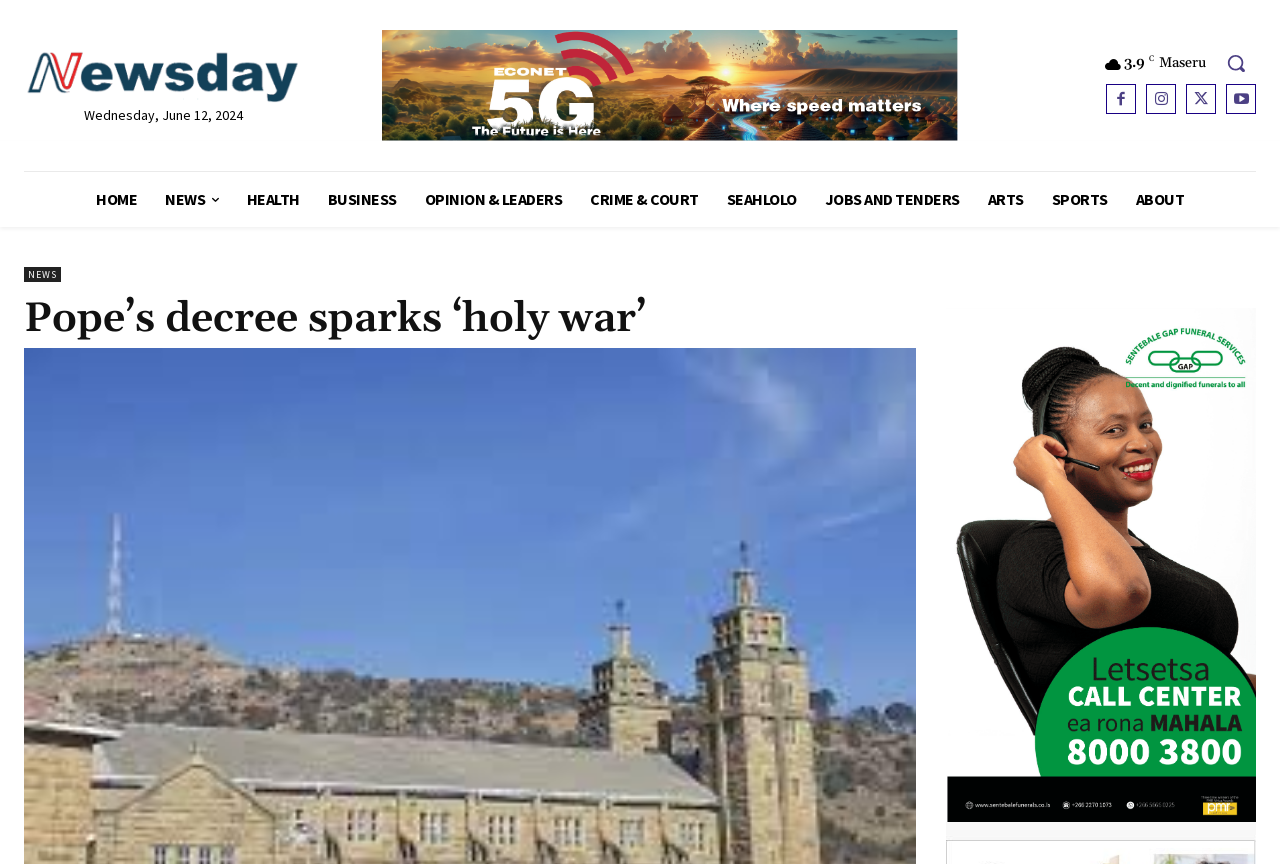Please specify the bounding box coordinates in the format (top-left x, top-left y, bottom-right x, bottom-right y), with all values as floating point numbers between 0 and 1. Identify the bounding box of the UI element described by: Pulses PRO

[0.019, 0.058, 0.236, 0.119]